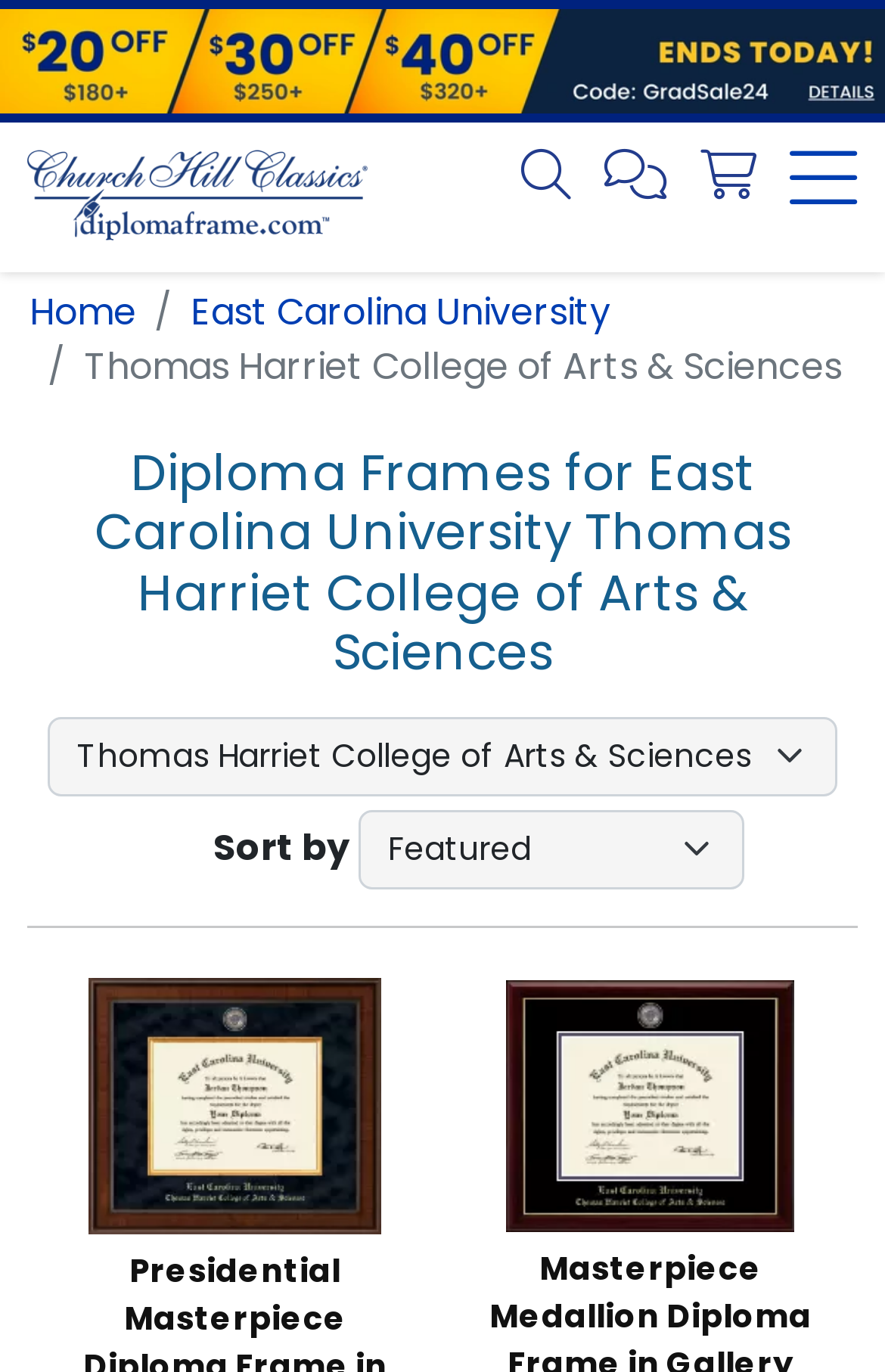Offer a thorough description of the webpage.

The webpage is dedicated to showcasing ECU Diploma Frames for Thomas Harriet College of Arts & Sciences graduates. At the top, there is a promotional banner announcing a limited-time offer, "Ends Today GradSale Tiered Promo", with a corresponding image. Below this, there is a navigation menu with links to "Home", a search input, a "Chat with Customer Service" button, a "Shopping Cart" link, and an "Open Menu" control.

The main content area is divided into two sections. On the left, there is a breadcrumb navigation menu displaying the path "Home > East Carolina University > Thomas Harriet College of Arts & Sciences". On the right, there is a heading that reads "Diploma Frames for East Carolina University Thomas Harriet College of Arts & Sciences". Below this, there are two comboboxes, one for filtering by graduate and school-specific programs, and another for sorting by various criteria.

Further down, there is a horizontal separator, followed by a showcase of two diploma frame images, one for the "Presidential Masterpiece Diploma Frame in Madison" and another for the "Masterpiece Medallion Diploma Frame in Gallery", both featuring East Carolina University diplomas.